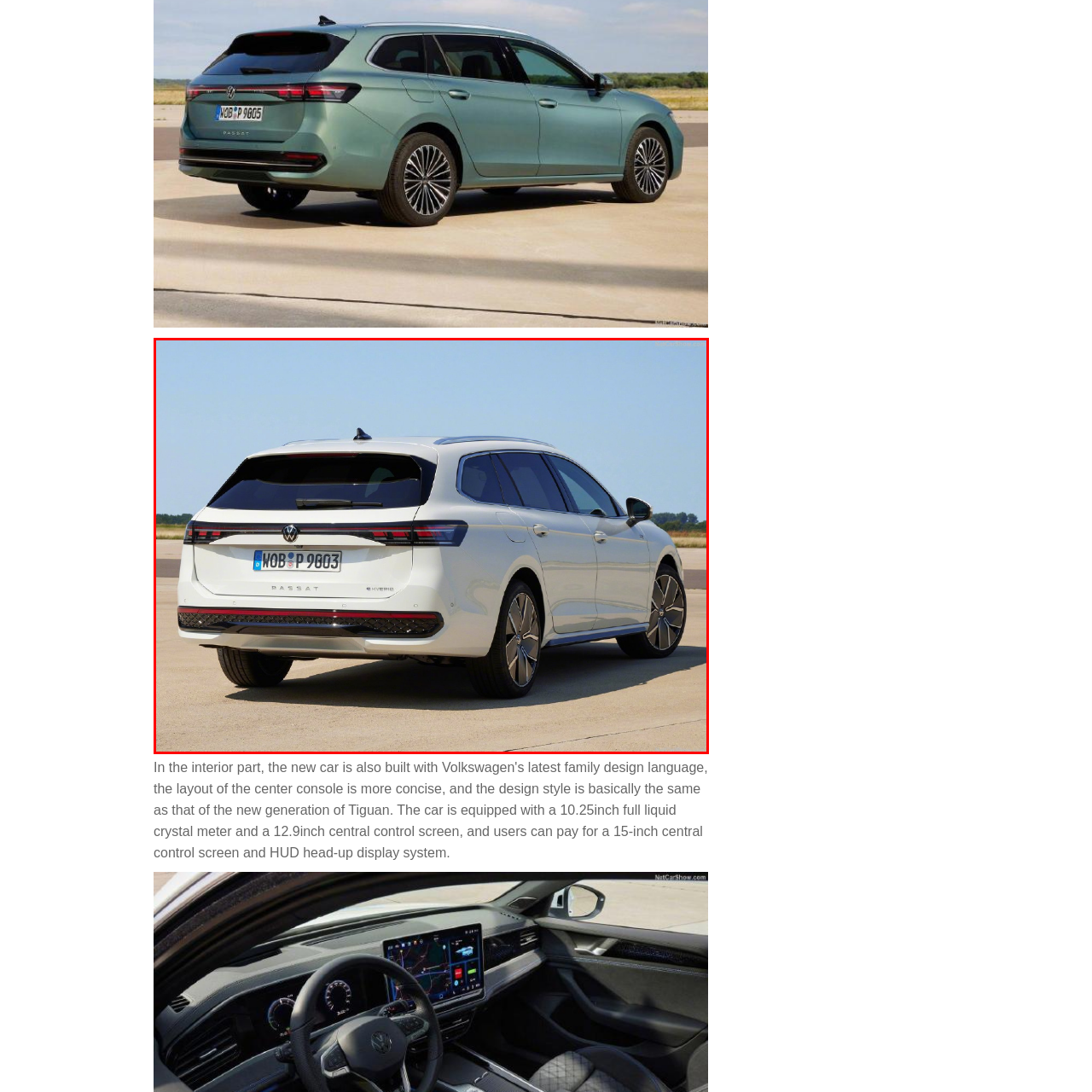Analyze the picture enclosed by the red bounding box and provide a single-word or phrase answer to this question:
What is displayed on the rear license plate?

WOB P 9603